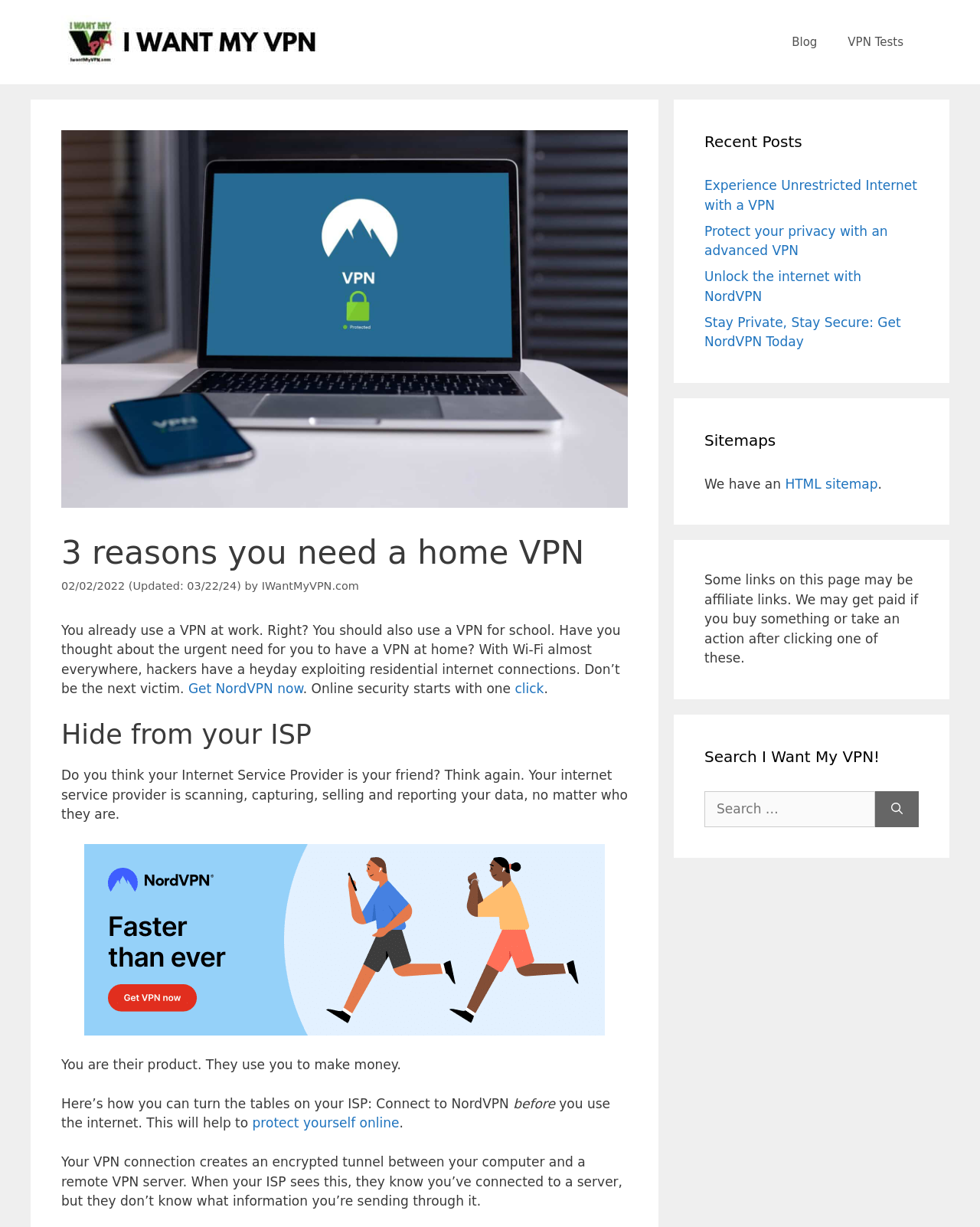Please analyze the image and provide a thorough answer to the question:
What is the role of an ISP?

The webpage suggests that ISPs are not trustworthy and are scanning, capturing, selling, and reporting user data, making it essential to use a VPN to protect online activity.